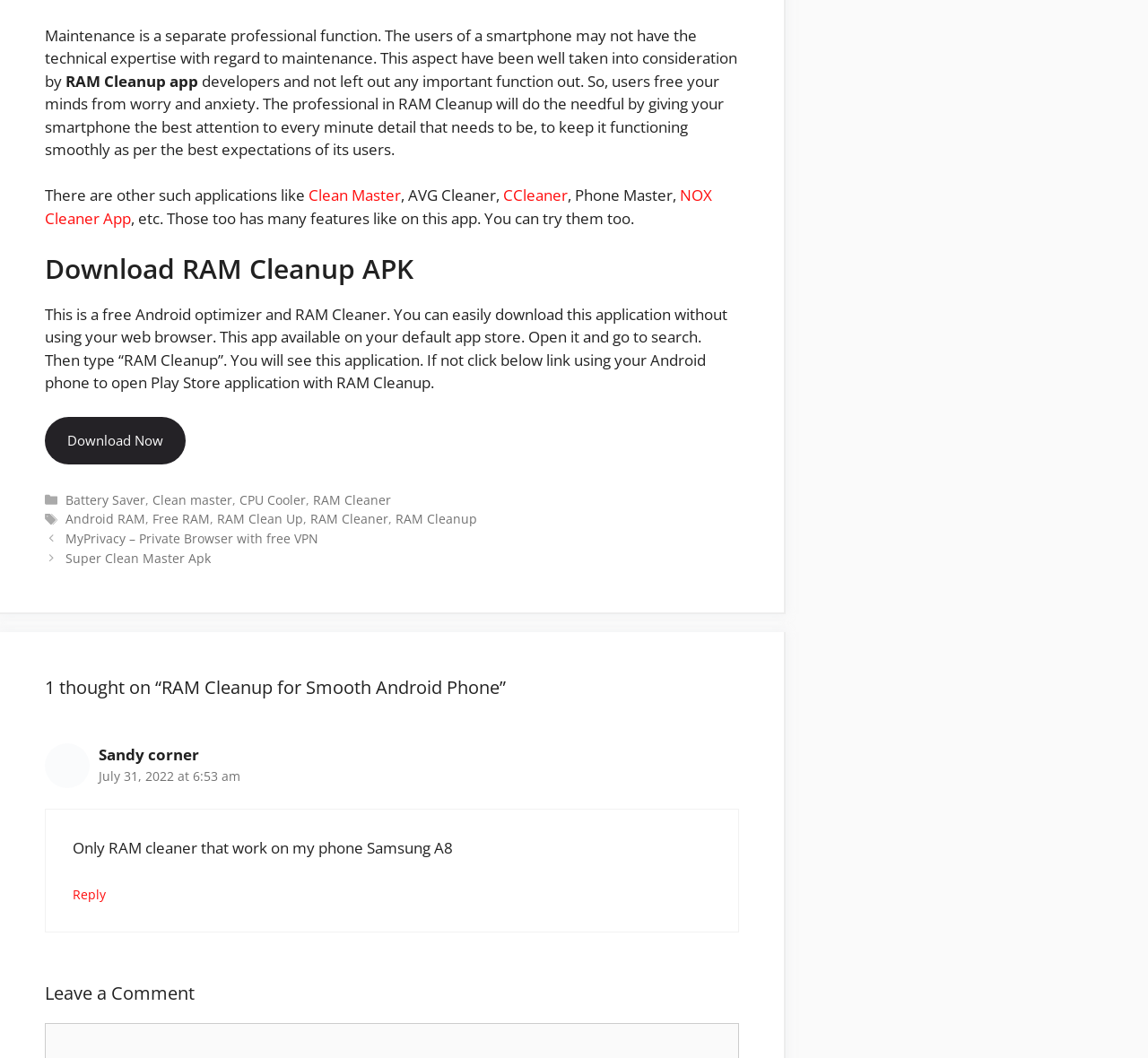Provide the bounding box coordinates of the HTML element this sentence describes: "Android RAM". The bounding box coordinates consist of four float numbers between 0 and 1, i.e., [left, top, right, bottom].

[0.057, 0.482, 0.127, 0.498]